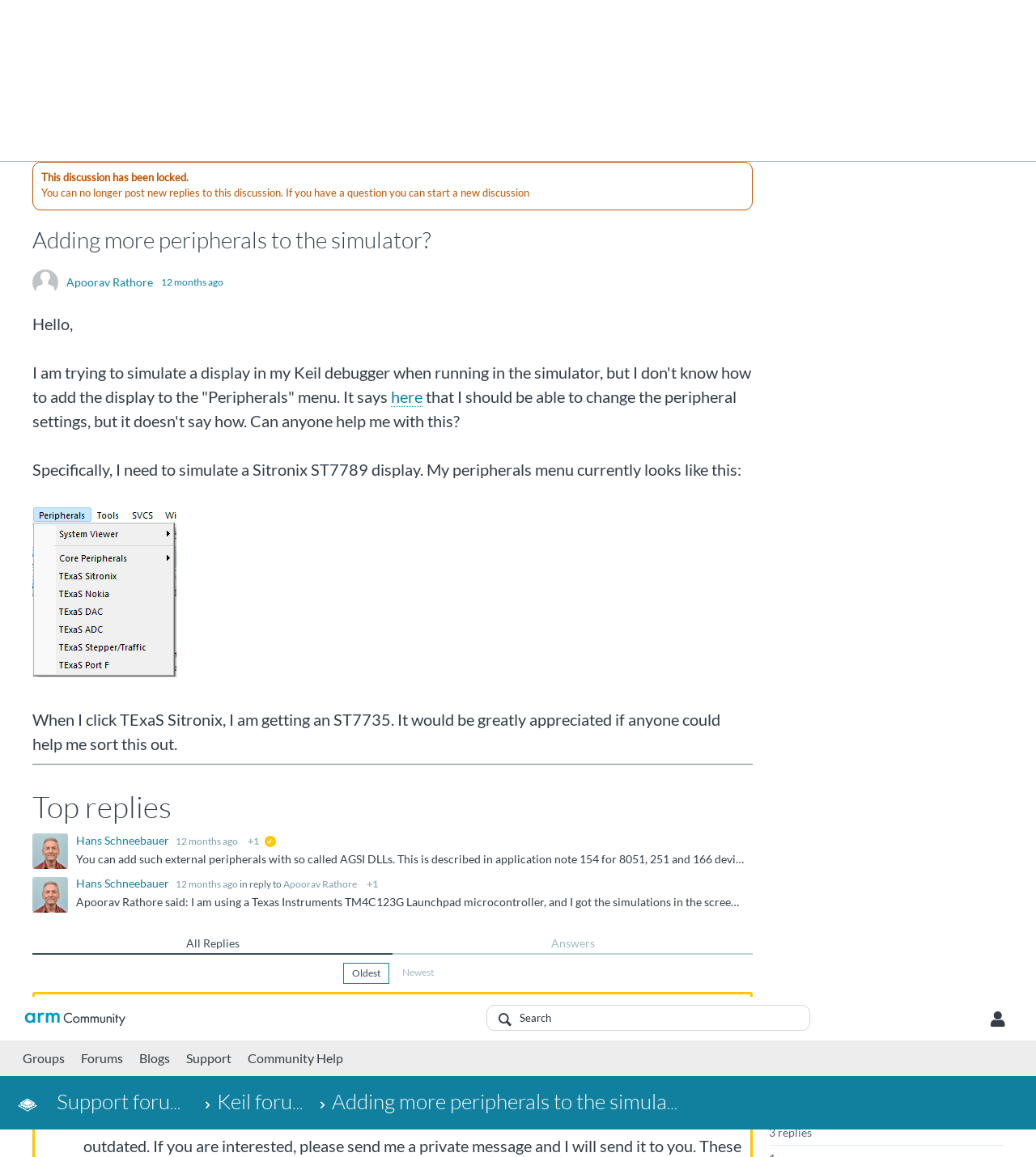Locate the coordinates of the bounding box for the clickable region that fulfills this instruction: "Search in the forum".

[0.47, 0.007, 0.782, 0.029]